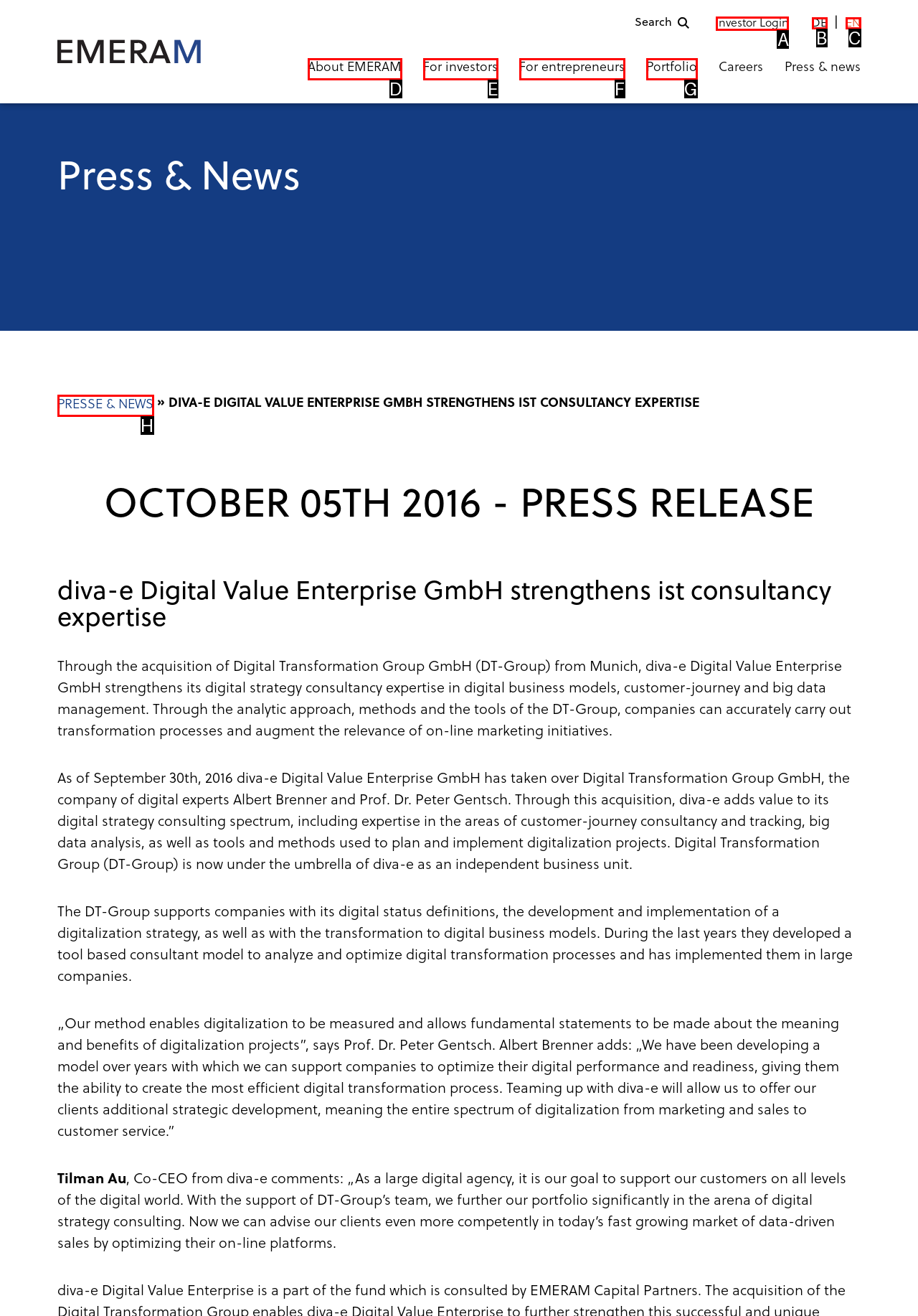Find the correct option to complete this instruction: Login as an investor. Reply with the corresponding letter.

A